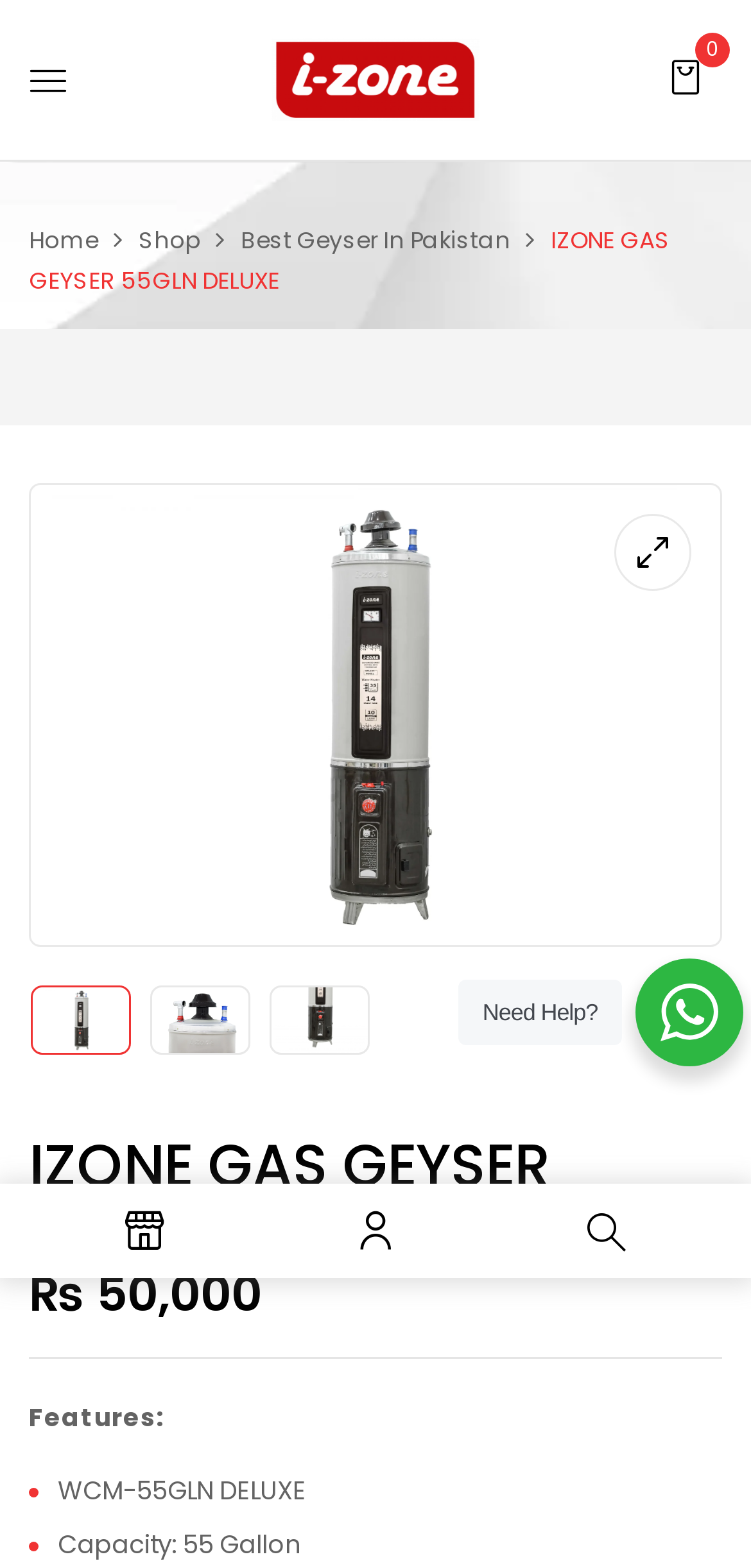Use a single word or phrase to answer the question:
What is the name of the product?

IZONE GAS GEYSER 55GLN DELUXE